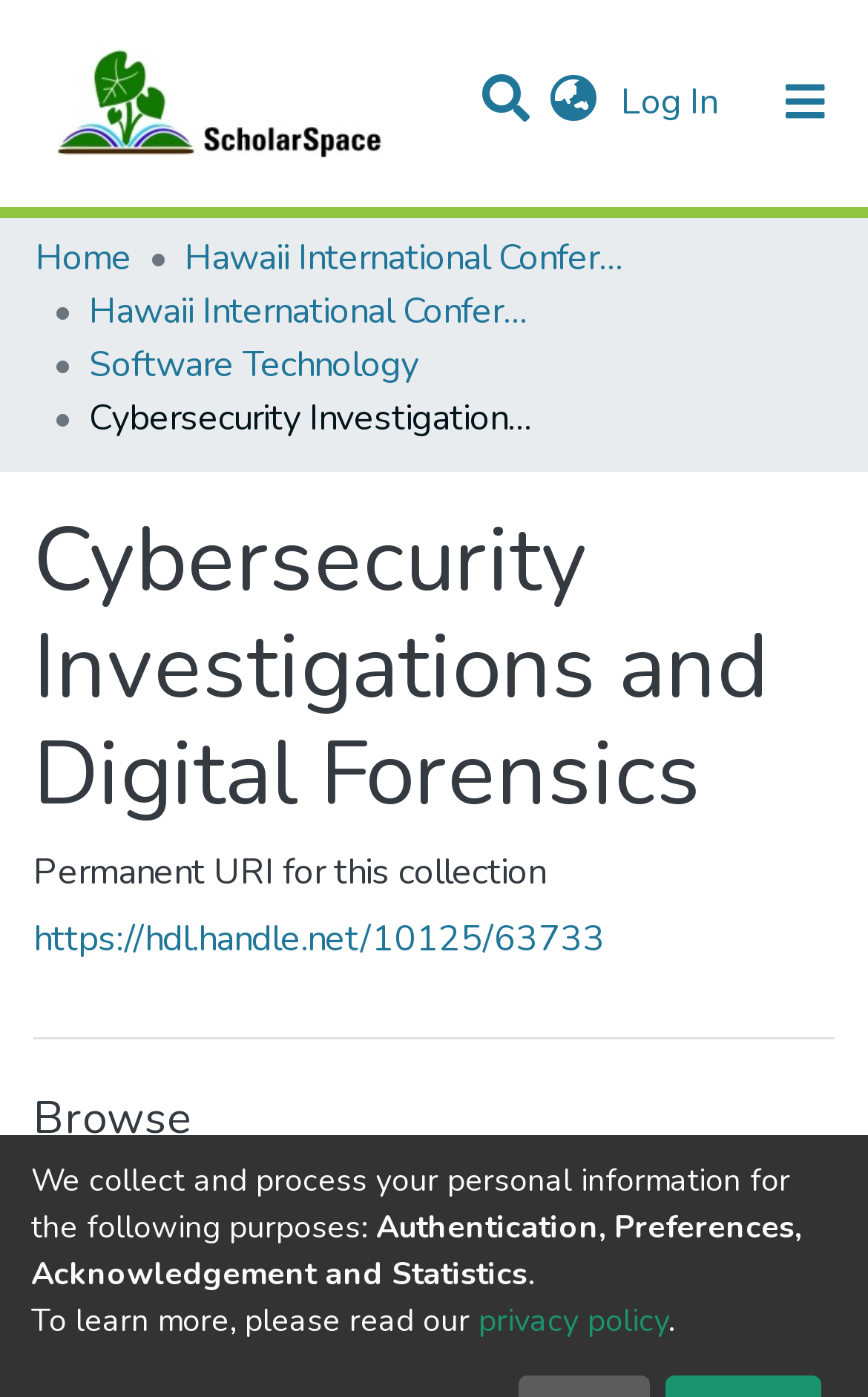How many items are being shown?
Answer the question with a detailed and thorough explanation.

I looked at the text 'Now showing 1 - 3 of 3' and inferred that 3 items are being shown.